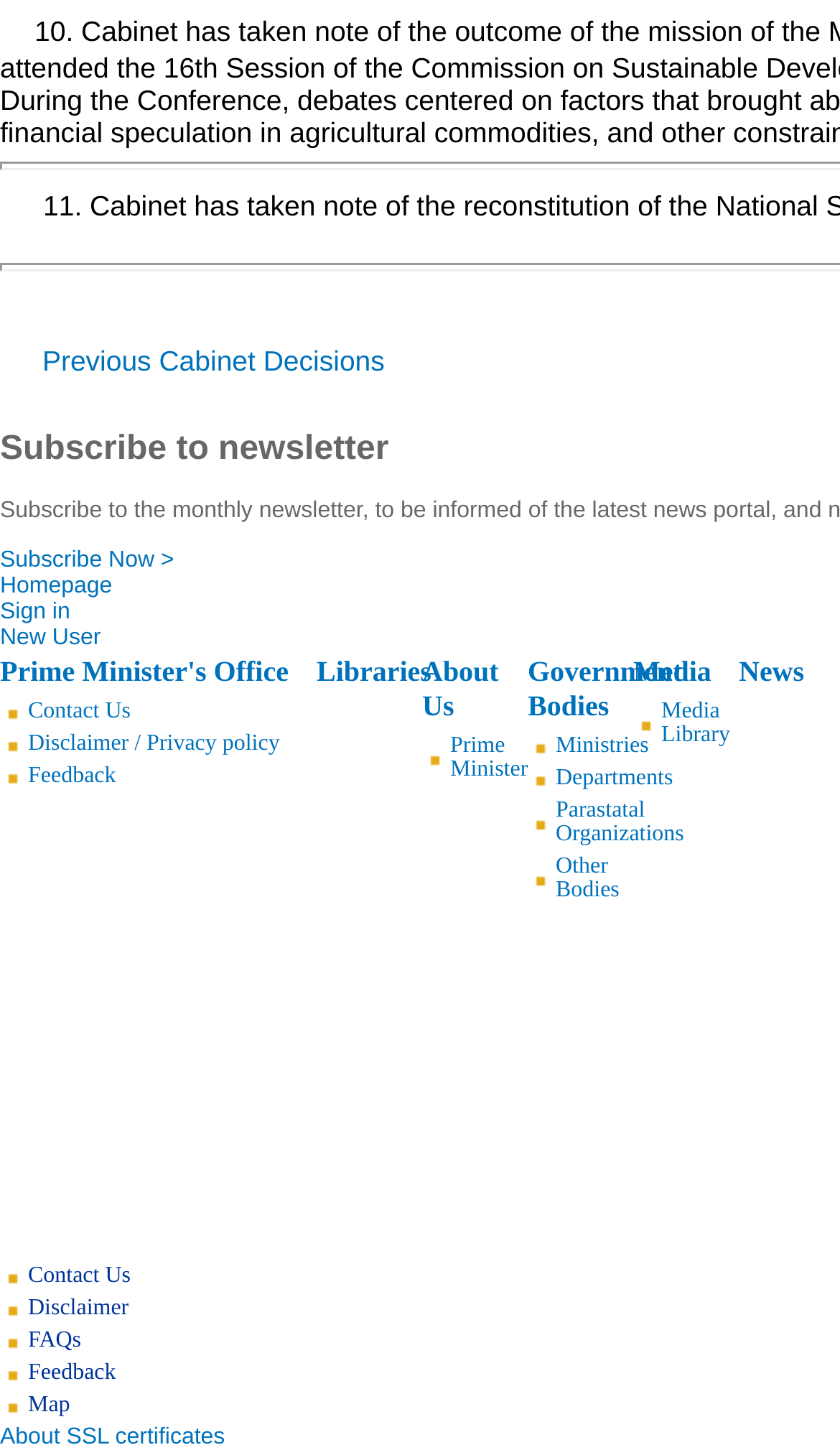Provide a short answer to the following question with just one word or phrase: How many categories are there in the middle section?

7